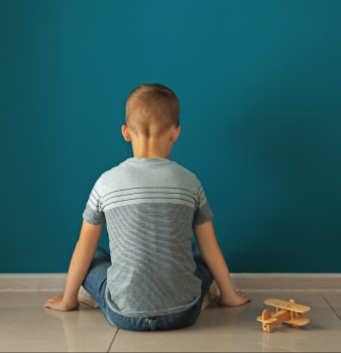From the details in the image, provide a thorough response to the question: What is the color of the wall behind the boy?

The vibrant teal wall serves as the background of the scene, creating a tranquil atmosphere and drawing the viewer's attention to the boy's quiet contemplation.